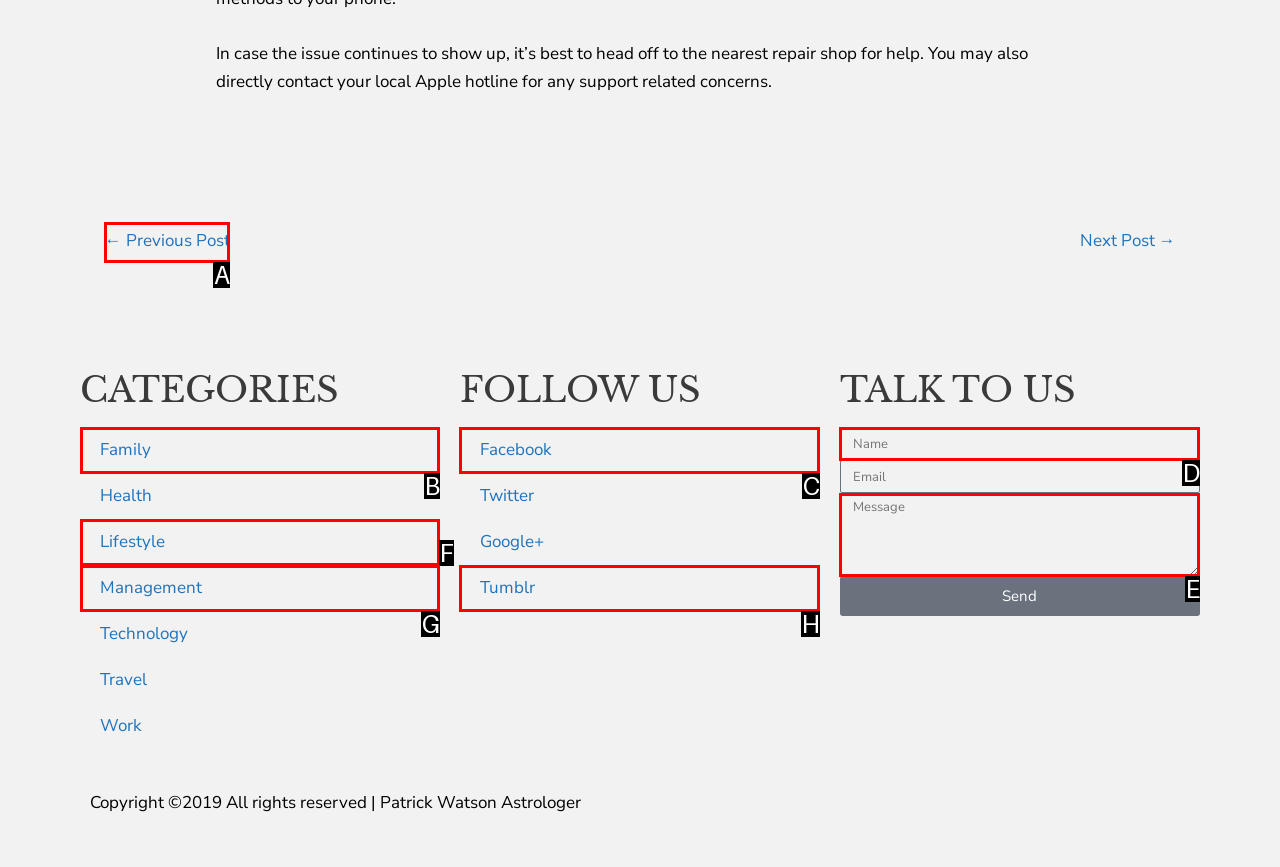Which lettered UI element aligns with this description: Family
Provide your answer using the letter from the available choices.

B